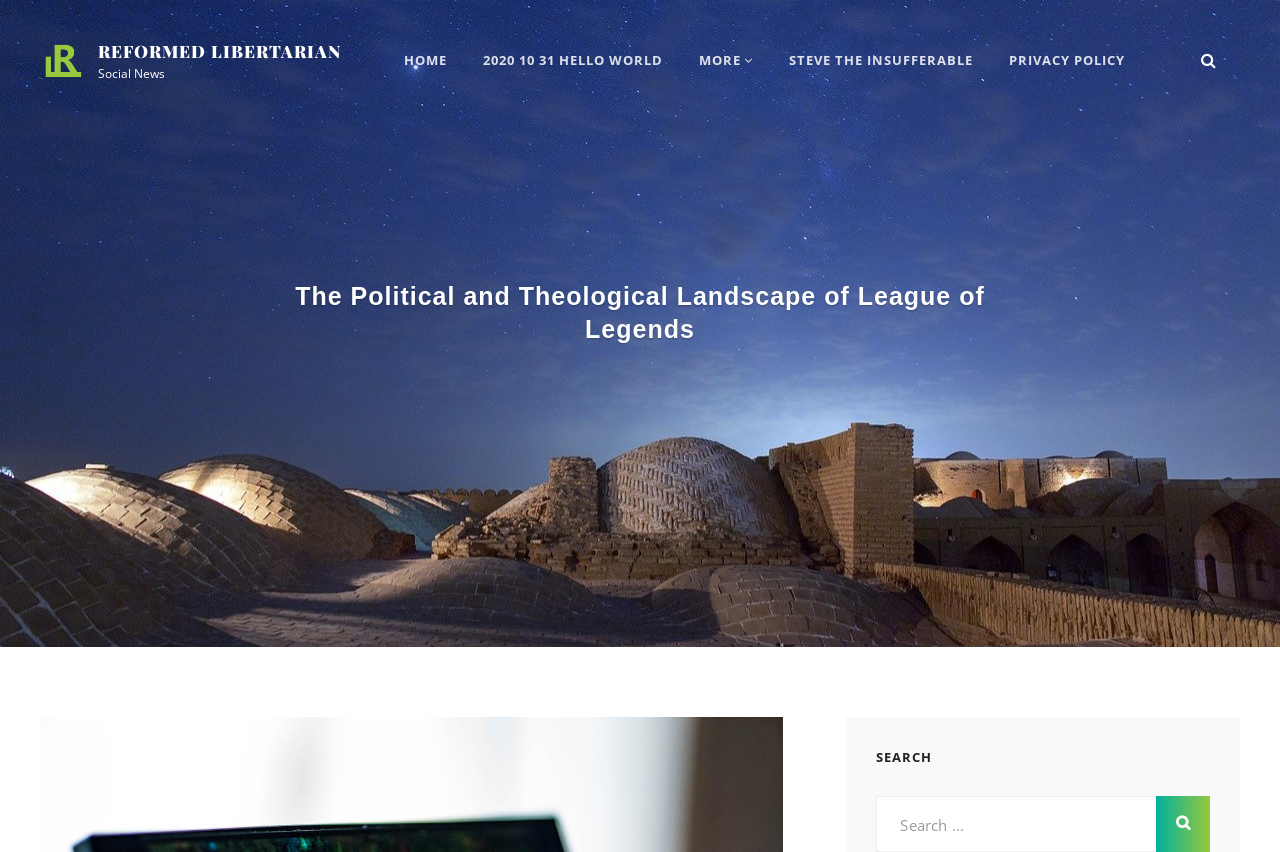Could you please study the image and provide a detailed answer to the question:
What is the current page about?

The current page is about the political and theological landscape of League of Legends, as indicated by the heading 'The Political and Theological Landscape of League of Legends'.